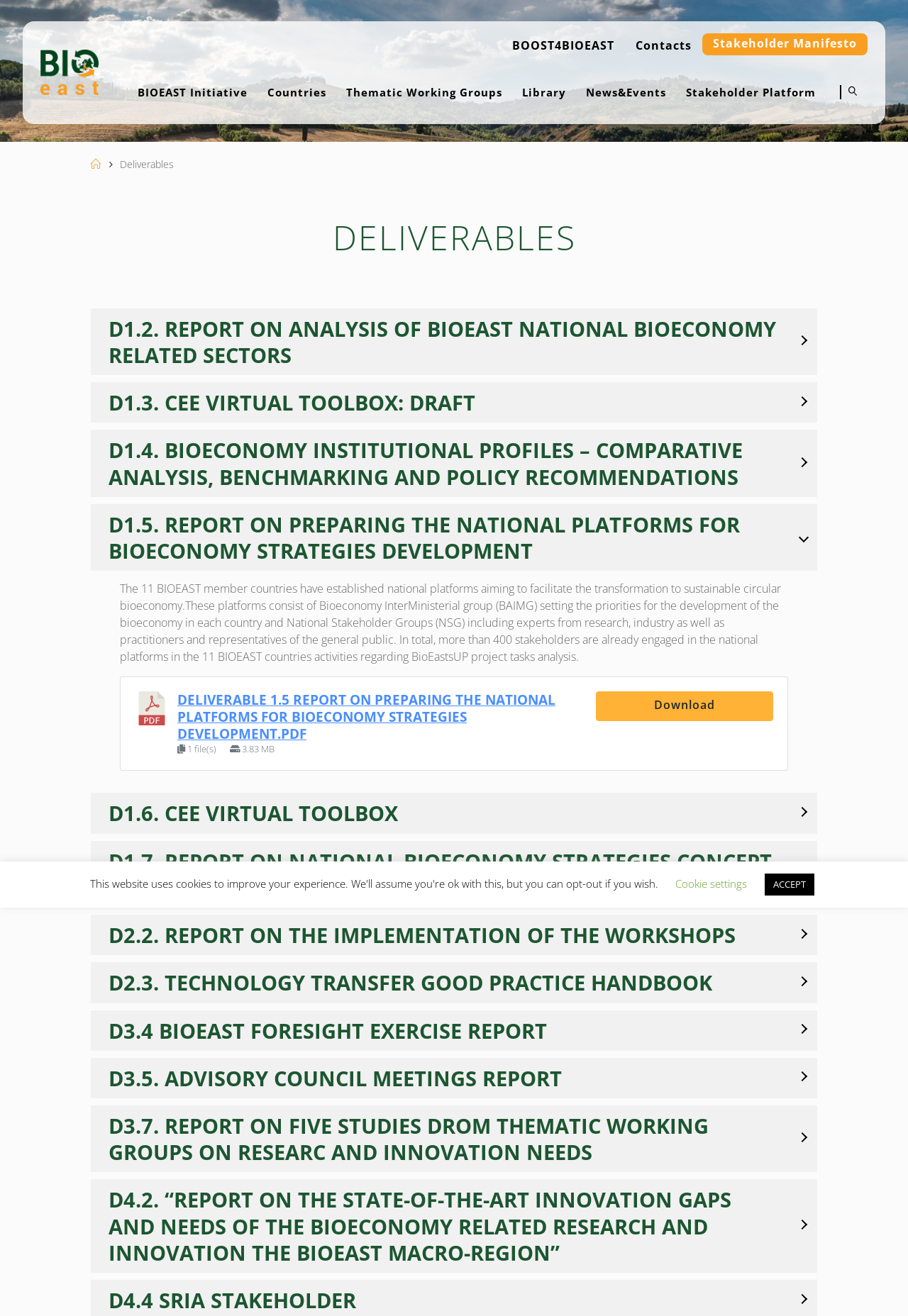Using the information in the image, could you please answer the following question in detail:
What is the purpose of the national platforms?

The purpose of the national platforms can be found in the text below the 'Deliverables' heading, which states that the national platforms aim to facilitate the transformation to sustainable circular bioeconomy.